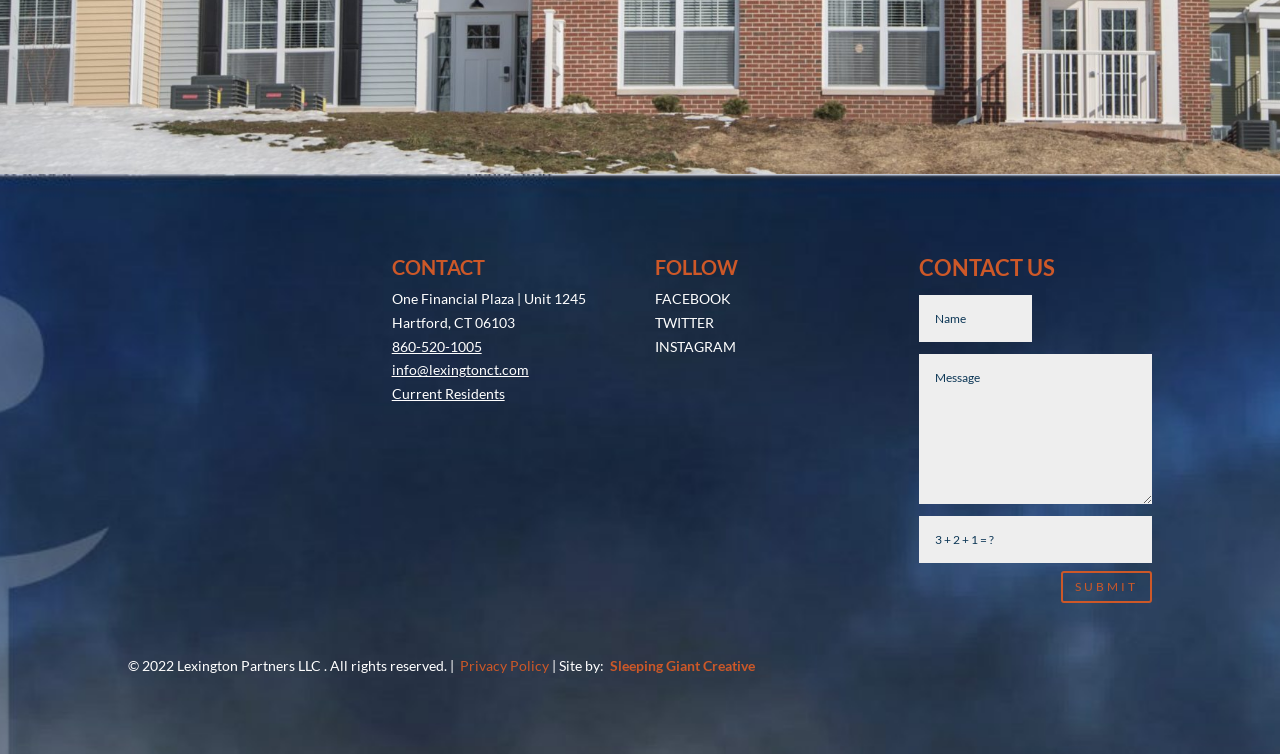Locate and provide the bounding box coordinates for the HTML element that matches this description: "TWITTER".

[0.512, 0.416, 0.558, 0.439]